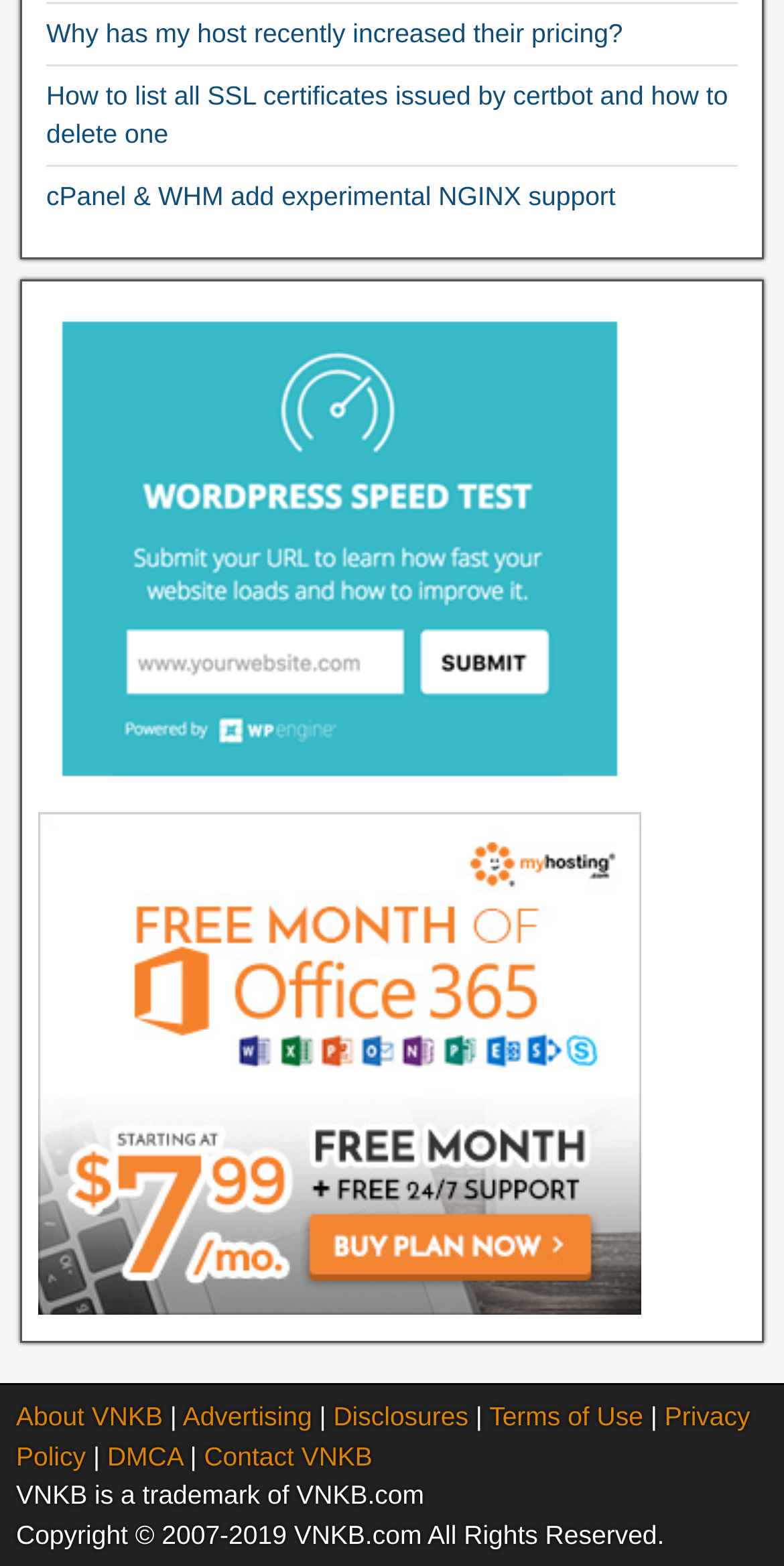Locate the bounding box coordinates of the area that needs to be clicked to fulfill the following instruction: "Visit the 'wpengine' website". The coordinates should be in the format of four float numbers between 0 and 1, namely [left, top, right, bottom].

[0.049, 0.496, 0.818, 0.515]